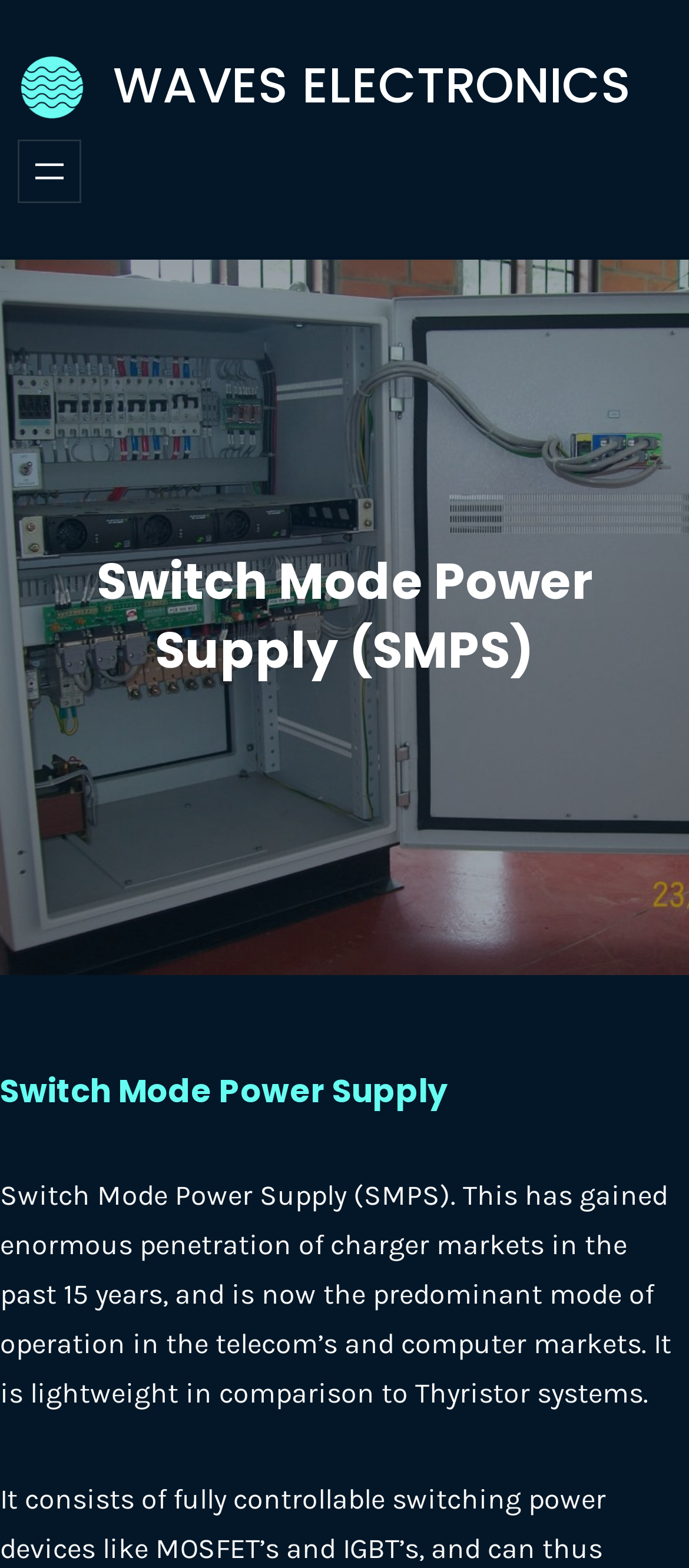What is Switch Mode Power Supply compared to in terms of weight?
Refer to the image and provide a concise answer in one word or phrase.

Thyristor systems